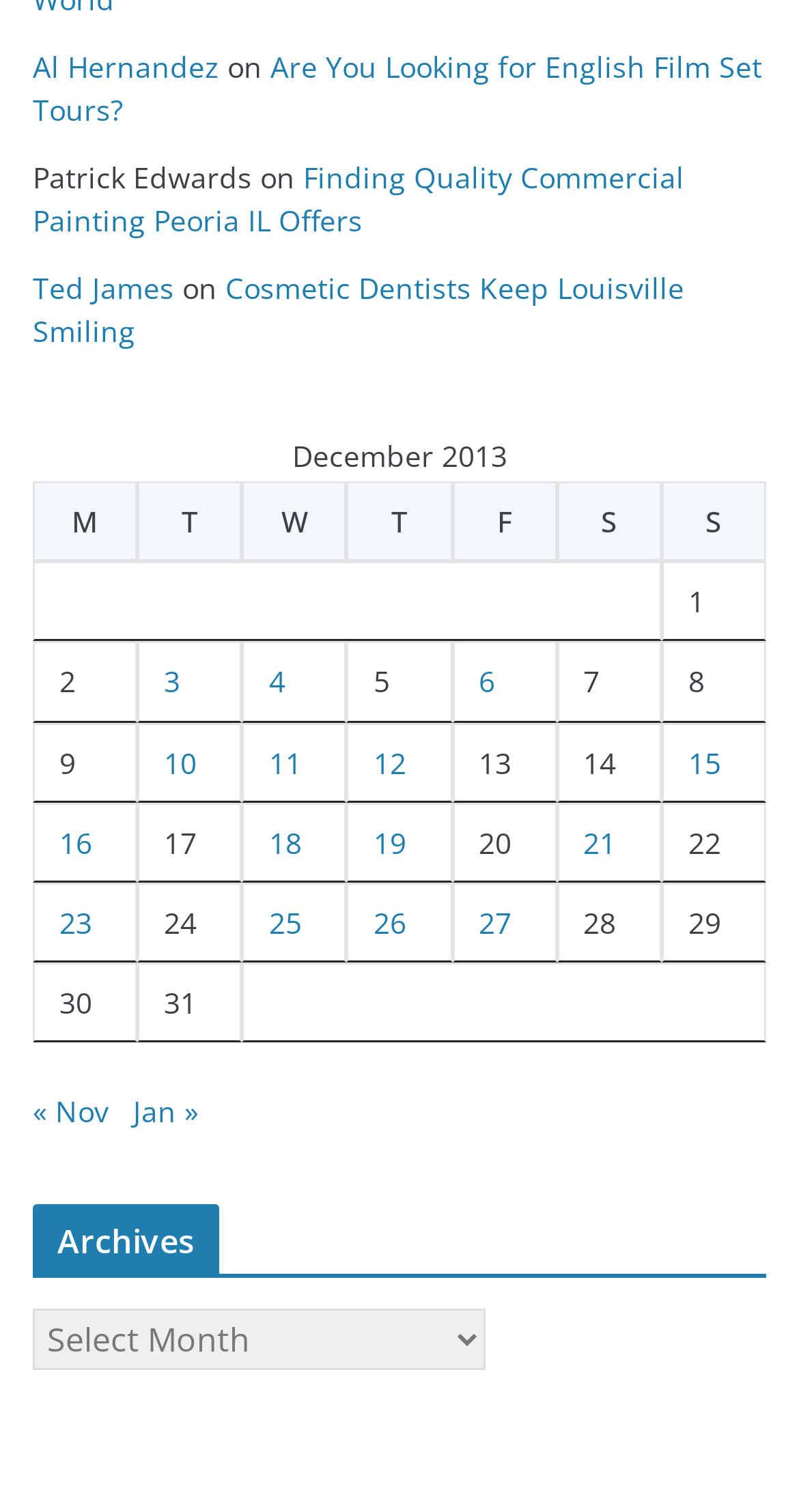How many columns are in the December 2013 table?
Please answer the question with a detailed and comprehensive explanation.

I counted the number of columns in the table with the caption 'December 2013' and found 7 columns.